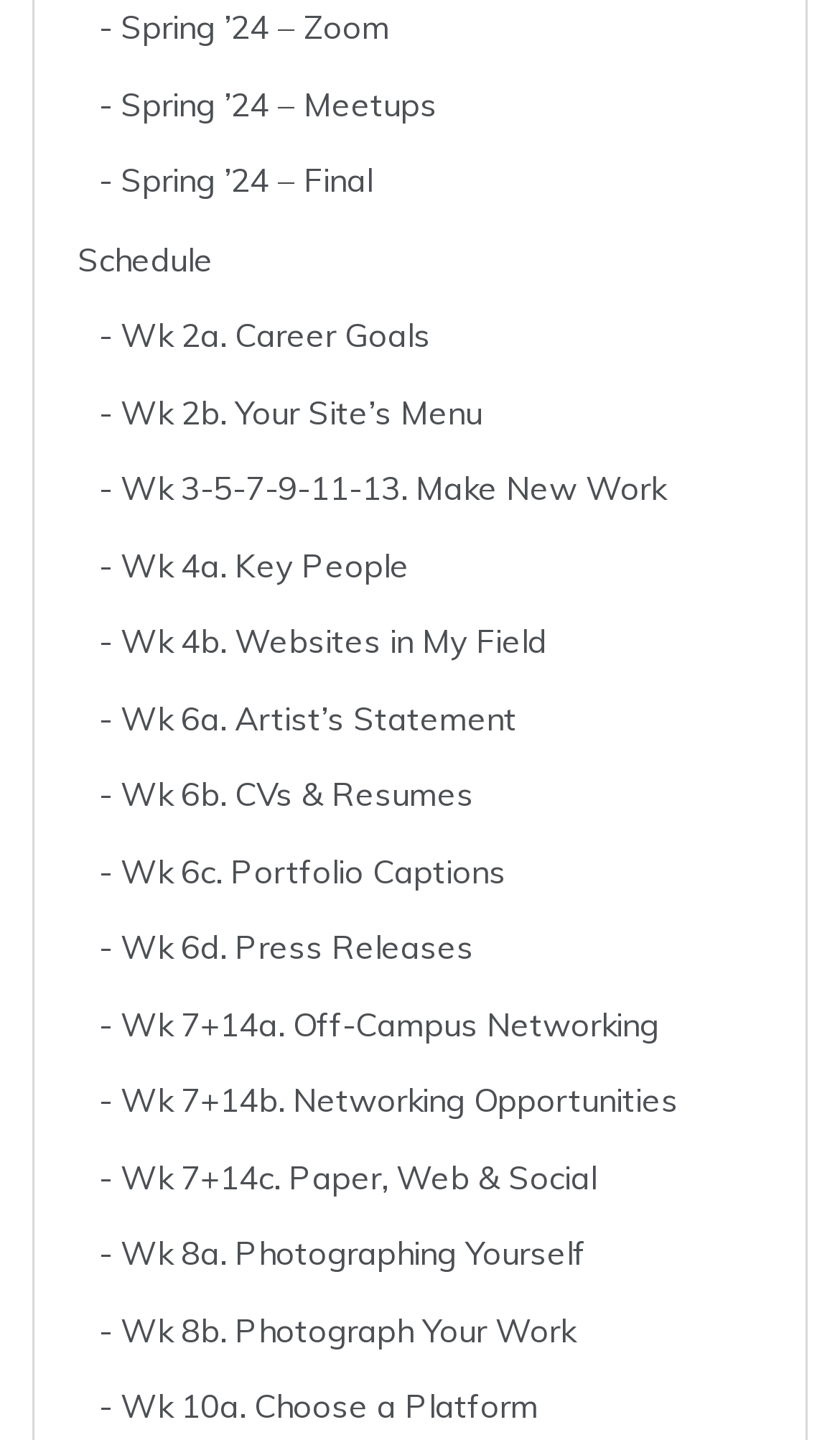Determine the coordinates of the bounding box that should be clicked to complete the instruction: "View Spring ’24 – Zoom". The coordinates should be represented by four float numbers between 0 and 1: [left, top, right, bottom].

[0.144, 0.004, 0.464, 0.033]